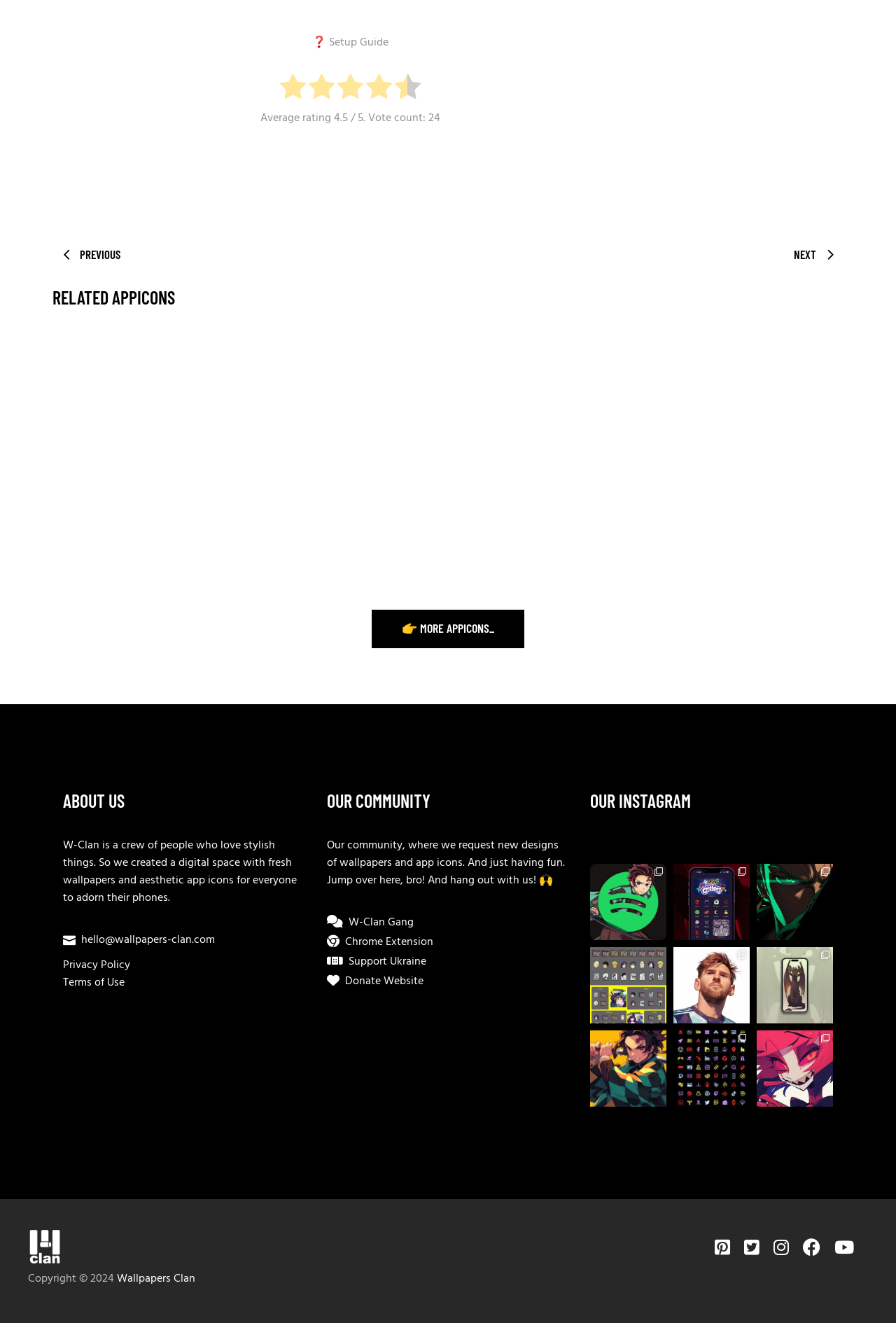Pinpoint the bounding box coordinates of the area that should be clicked to complete the following instruction: "Open the OUR INSTAGRAM link". The coordinates must be given as four float numbers between 0 and 1, i.e., [left, top, right, bottom].

[0.659, 0.598, 0.93, 0.613]